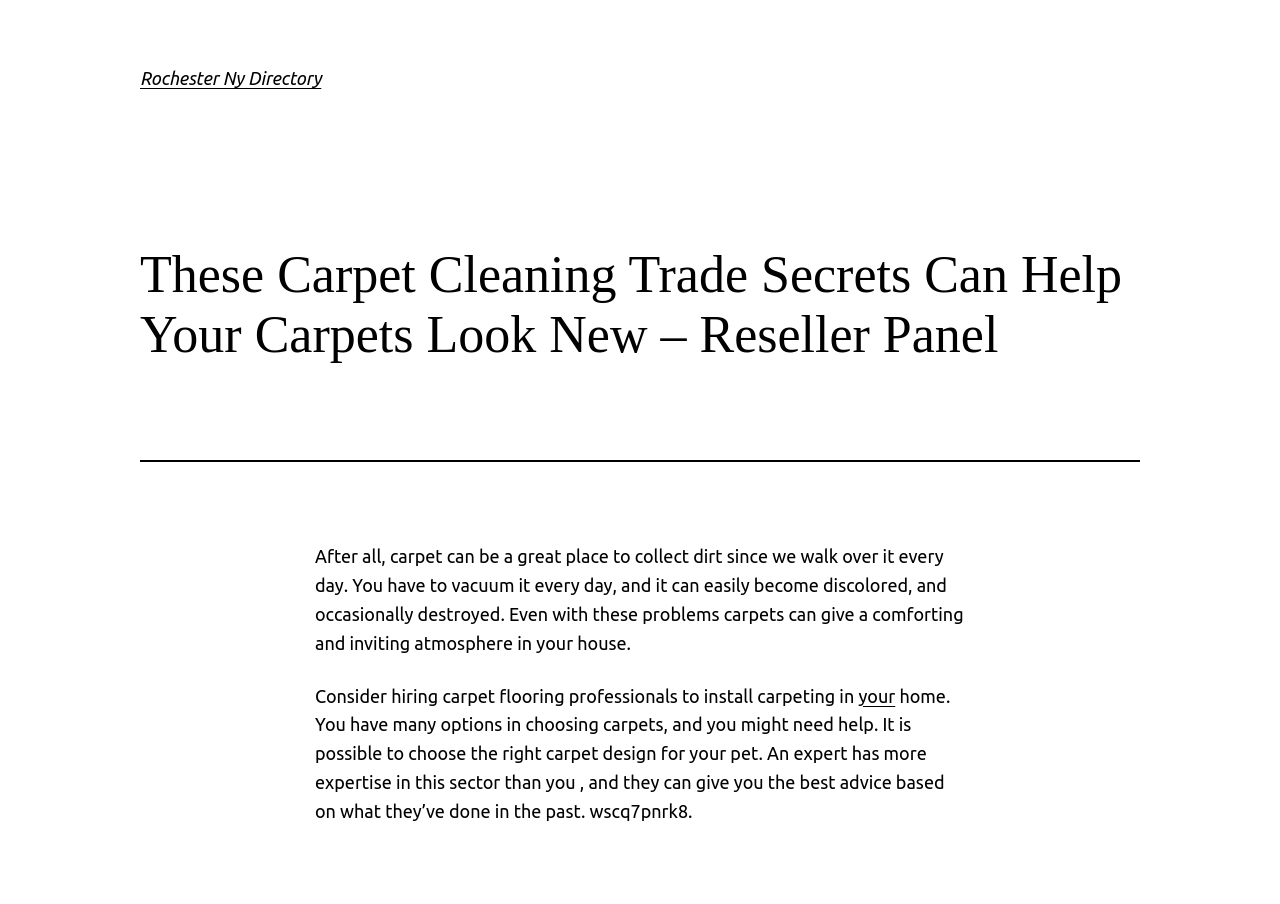What is the atmosphere that carpets can provide in a house?
Refer to the image and provide a detailed answer to the question.

According to the text on the webpage, carpets can give a comforting and inviting atmosphere in a house, despite the potential problems associated with having carpets.